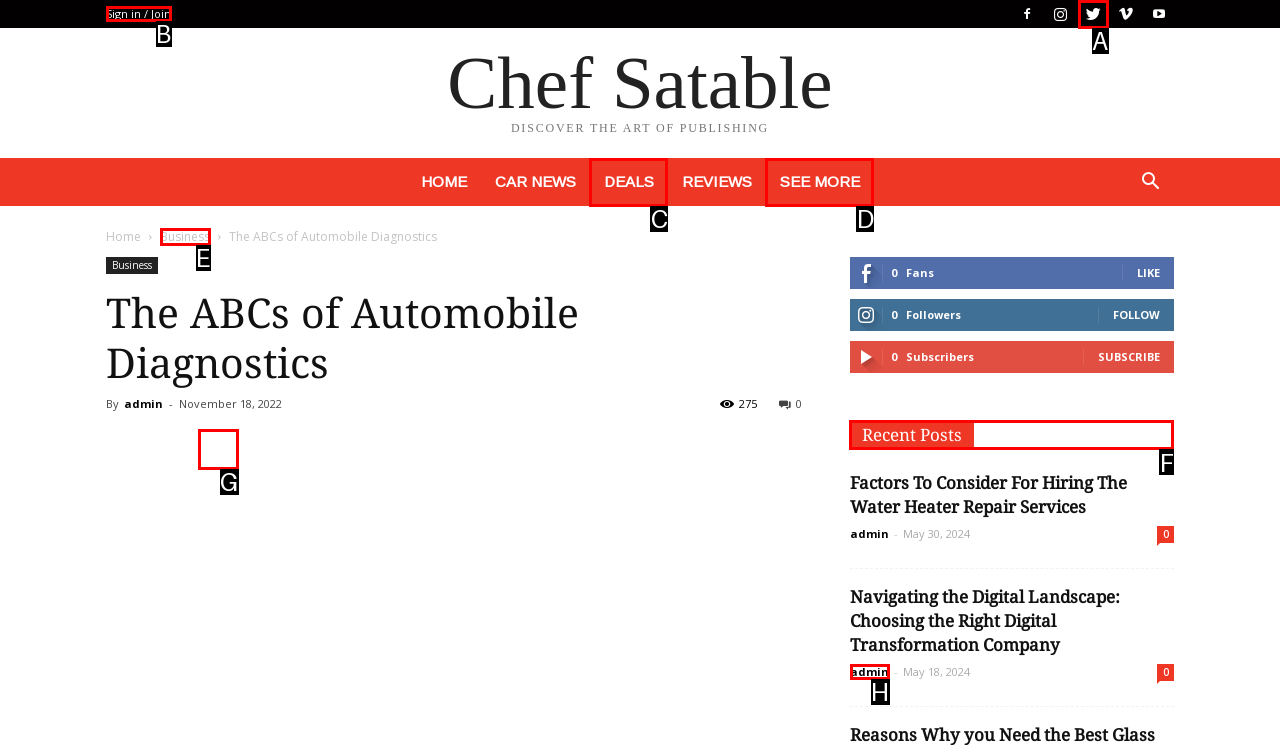Identify the correct HTML element to click for the task: View recent posts. Provide the letter of your choice.

F